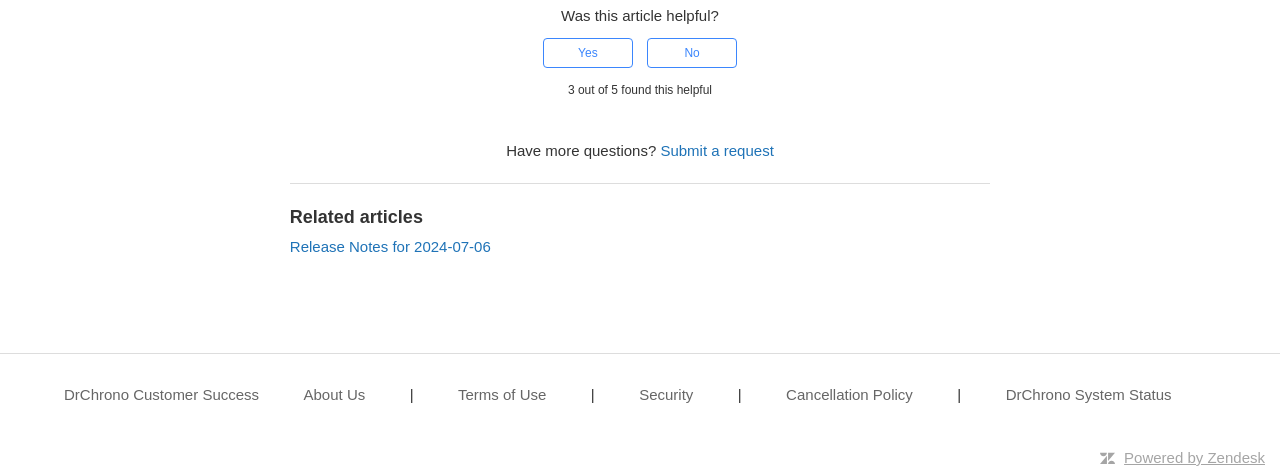What is the link 'Submit a request' for?
Refer to the image and provide a one-word or short phrase answer.

To ask more questions